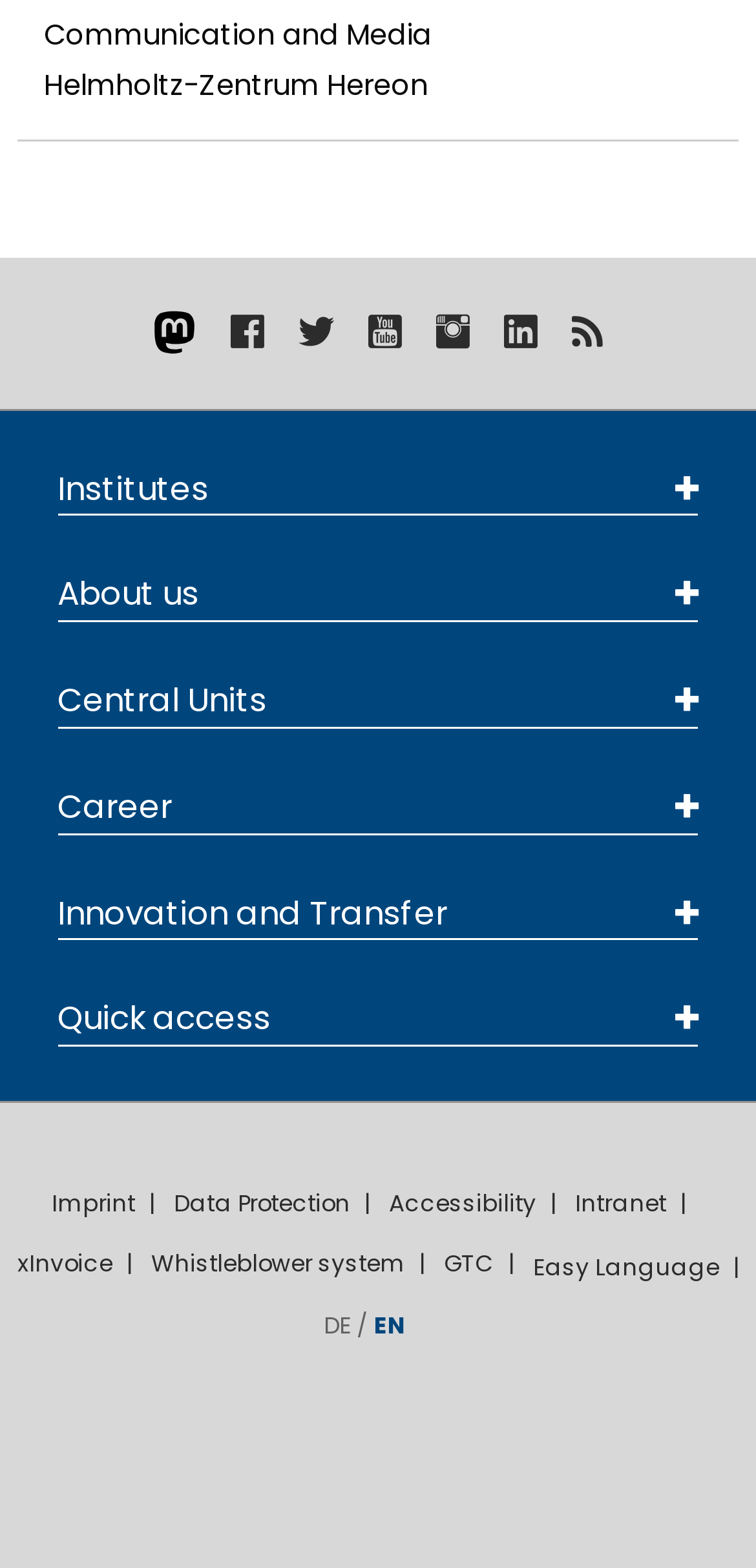Provide the bounding box coordinates of the UI element this sentence describes: "xInvoice".

[0.023, 0.788, 0.2, 0.827]